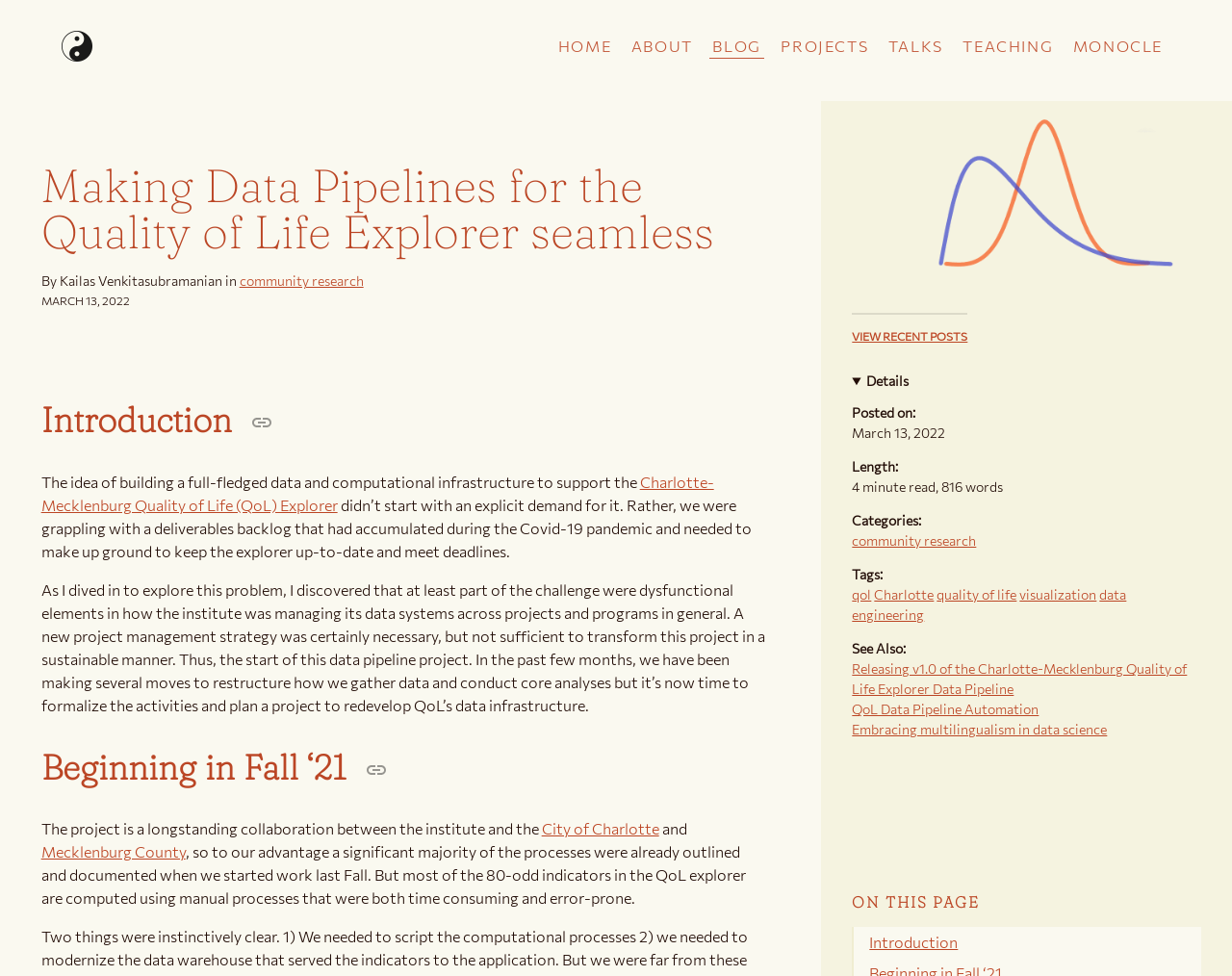Locate the bounding box of the UI element defined by this description: "QoL Data Pipeline Automation". The coordinates should be given as four float numbers between 0 and 1, formatted as [left, top, right, bottom].

[0.692, 0.718, 0.843, 0.735]